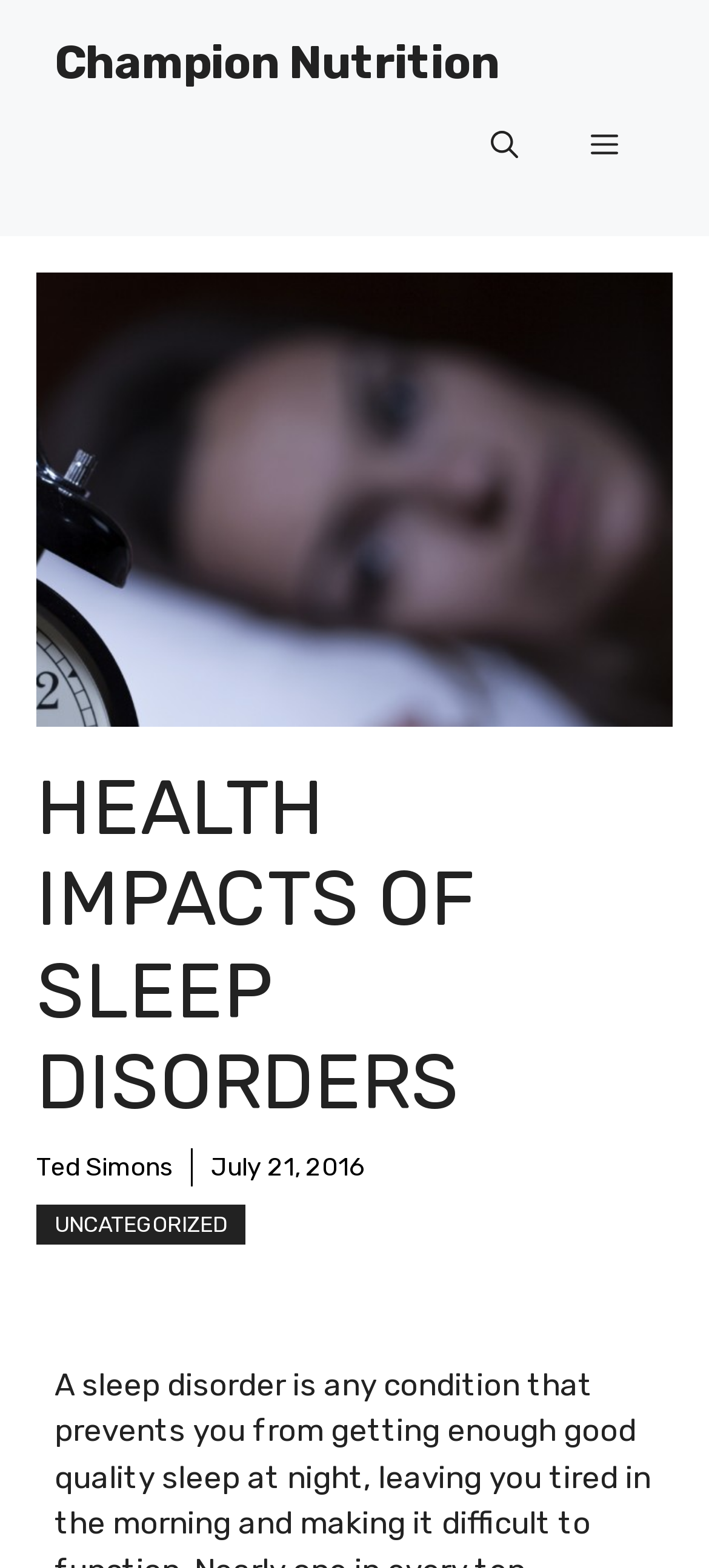Please give a succinct answer using a single word or phrase:
What is the date of the article?

July 21, 2016